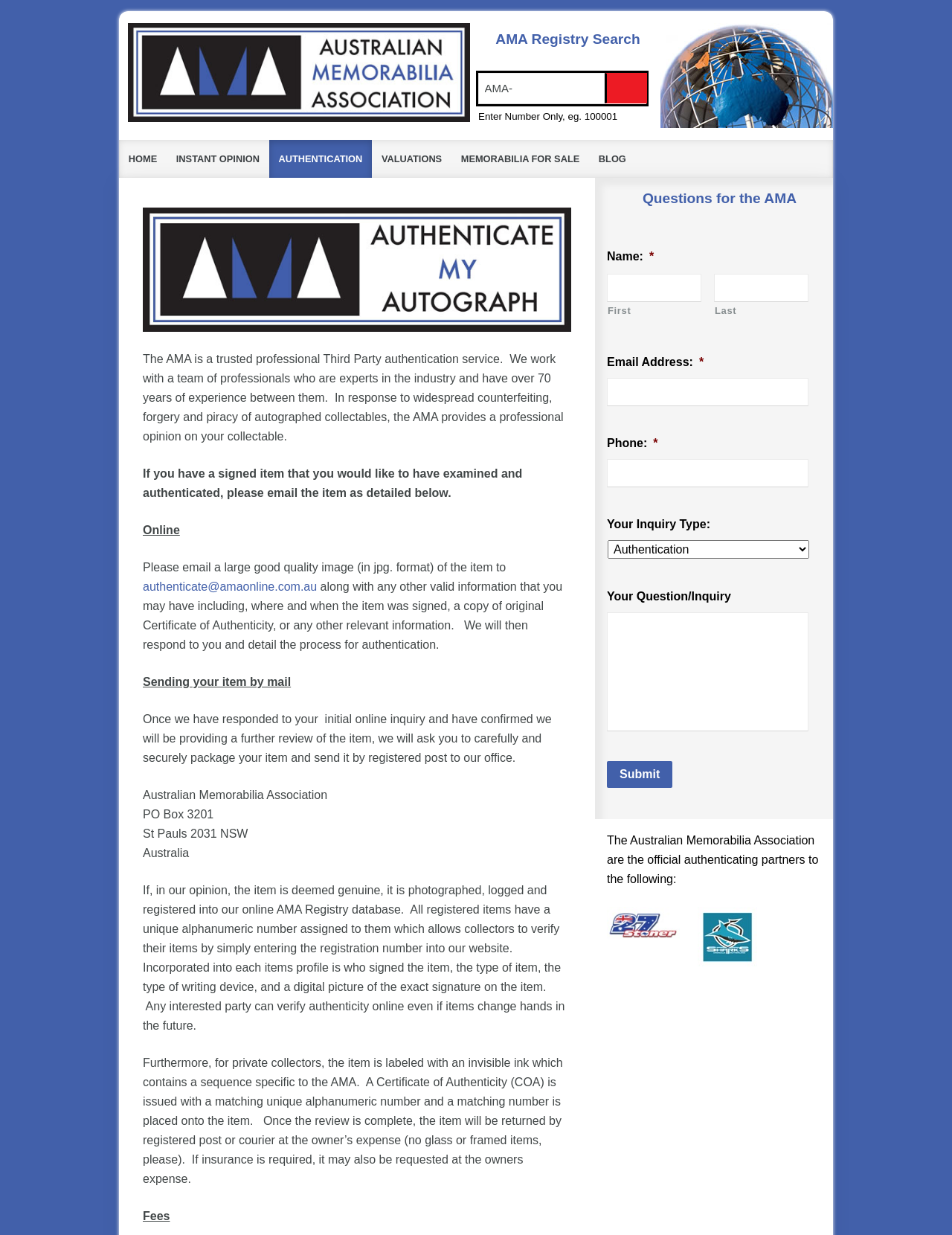Using the information in the image, give a detailed answer to the following question: What is required to submit a question or inquiry to the AMA?

To submit a question or inquiry to the AMA, you are required to provide your name, email address, and phone number, as well as select the type of inquiry and enter your question or message in the provided form.